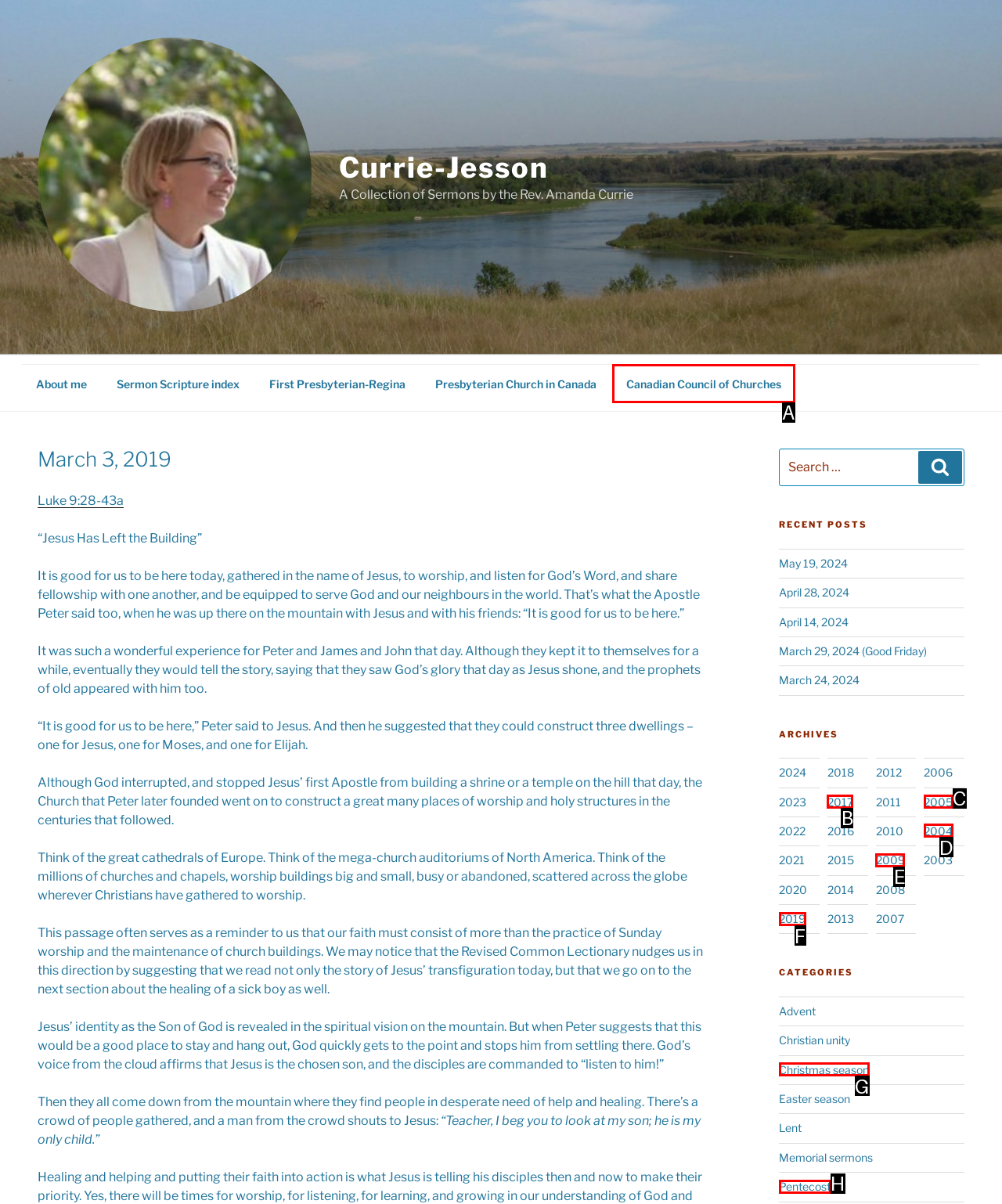Identify which HTML element to click to fulfill the following task: Go to the archives of 2019. Provide your response using the letter of the correct choice.

F